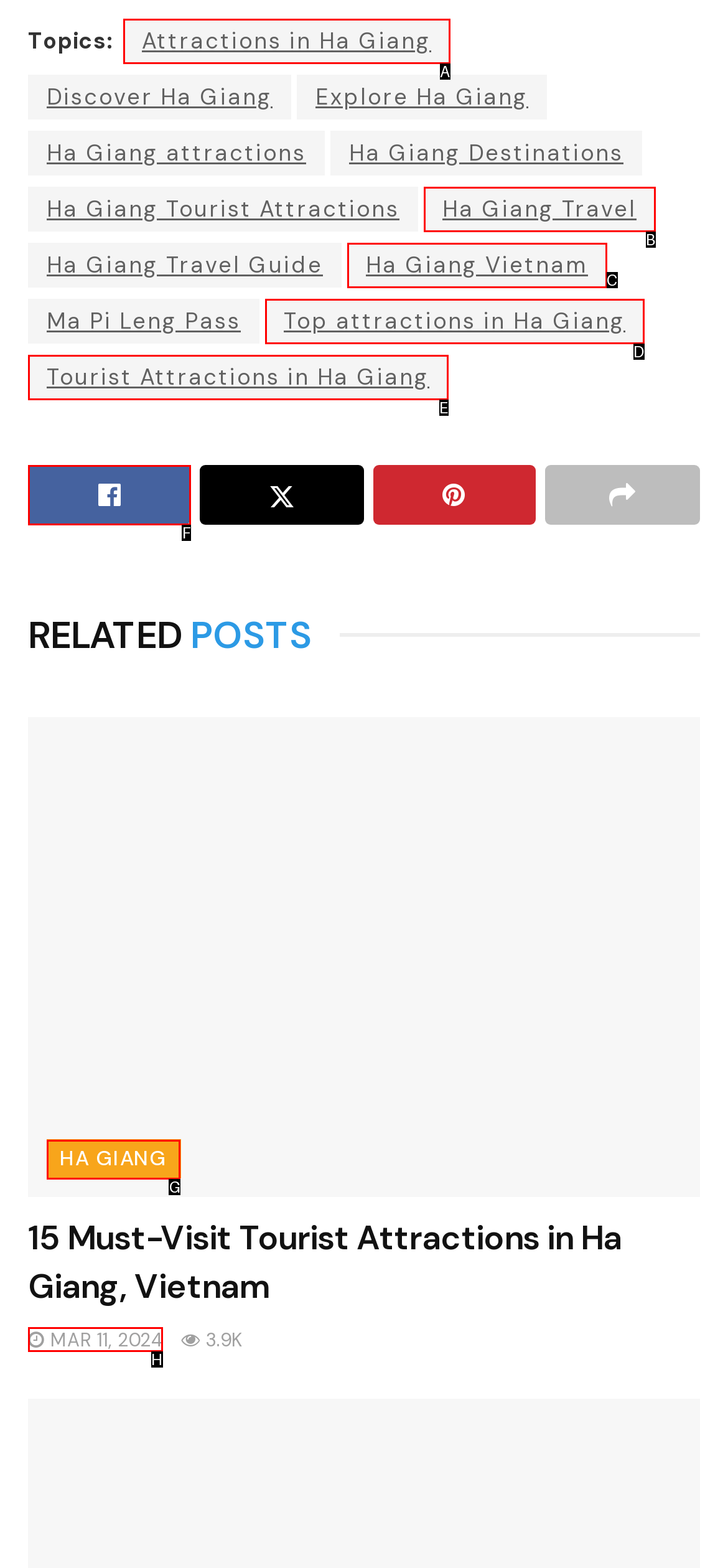Pick the option that corresponds to: Jesse G. Shallcross
Provide the letter of the correct choice.

None